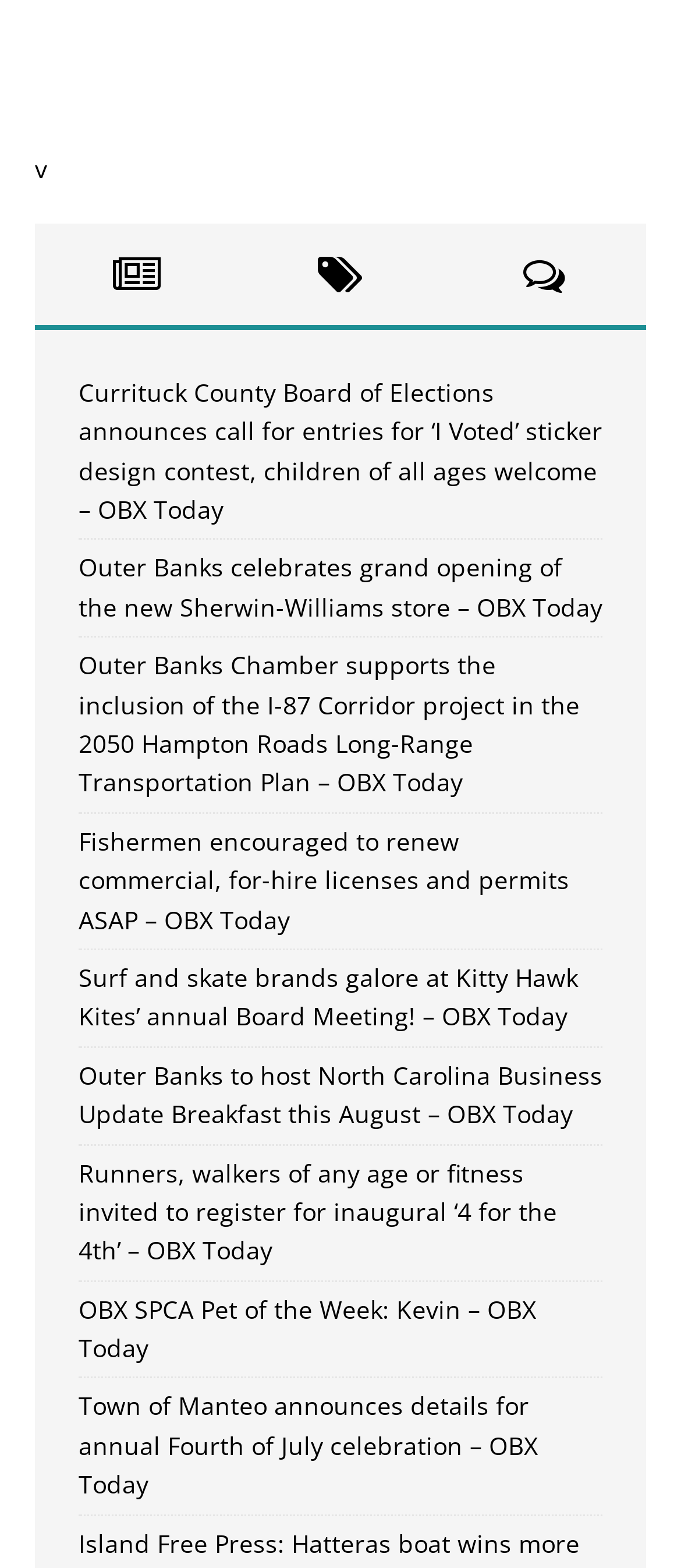Please locate the bounding box coordinates of the region I need to click to follow this instruction: "Explore Surf and skate brands galore at Kitty Hawk Kites’ annual Board Meeting!".

[0.115, 0.613, 0.849, 0.659]